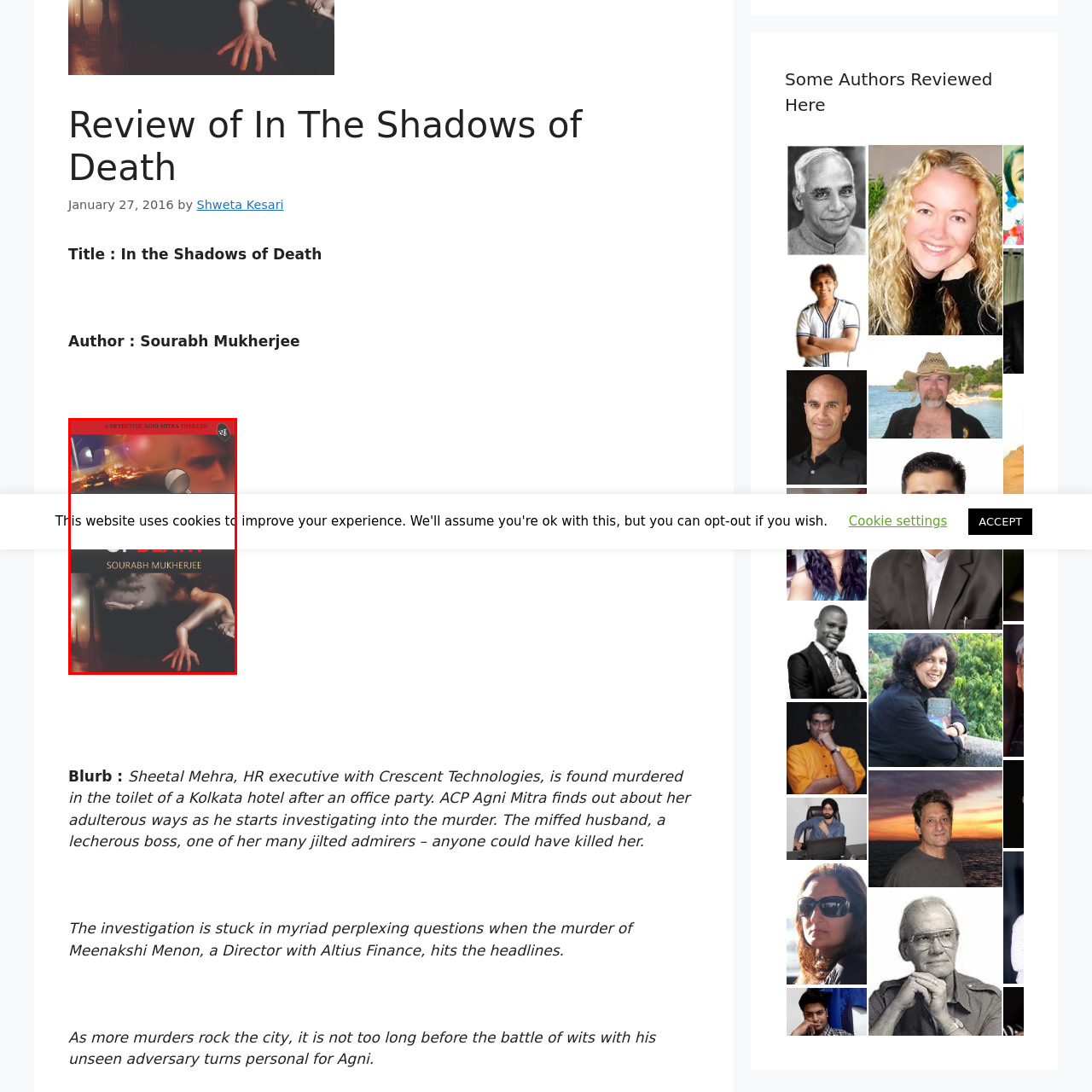Direct your attention to the image within the red boundary, What is the setting of the narrative?
 Respond with a single word or phrase.

Urban